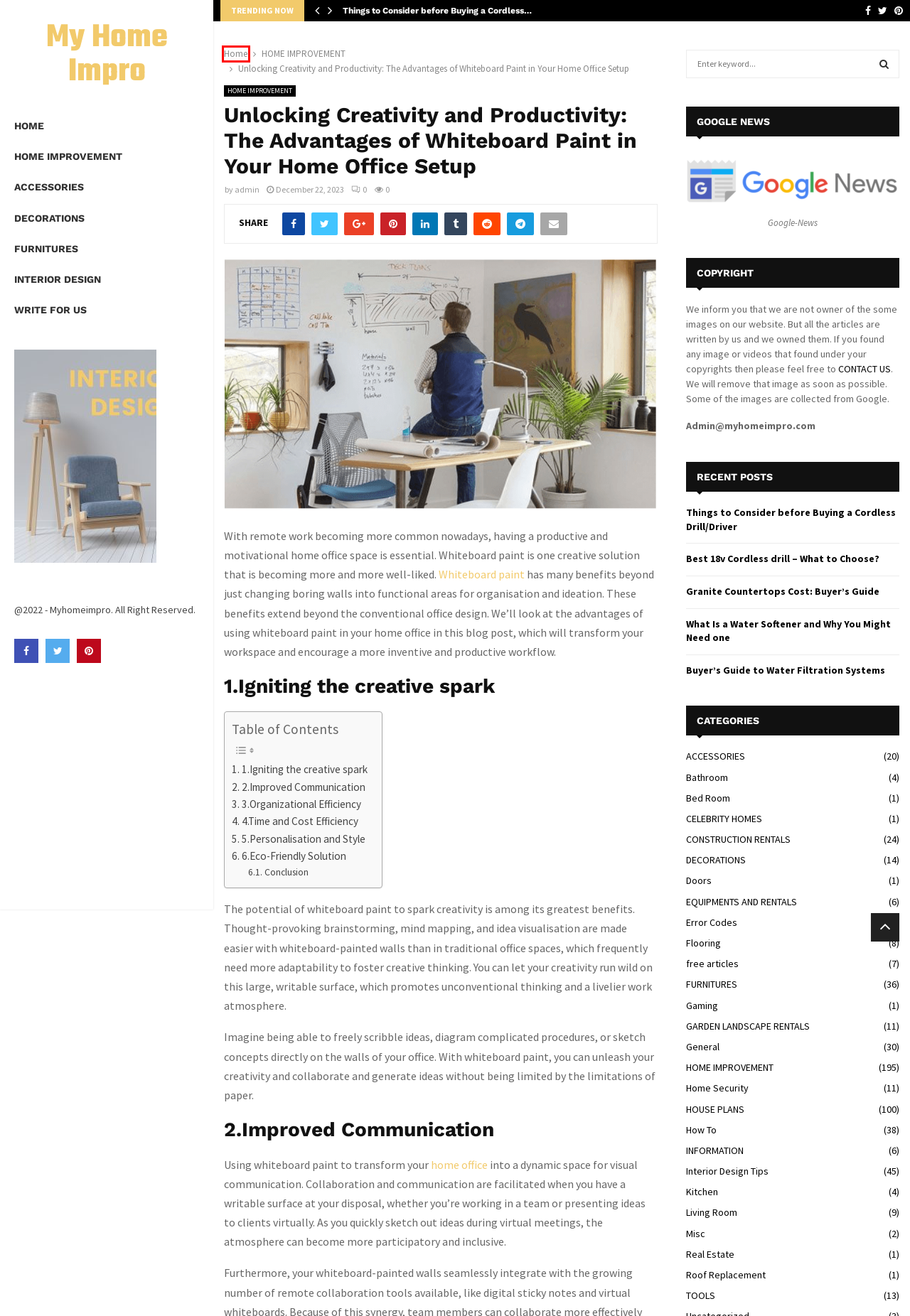You are given a screenshot of a webpage with a red rectangle bounding box around an element. Choose the best webpage description that matches the page after clicking the element in the bounding box. Here are the candidates:
A. GARDEN LANDSCAPE RENTALS Archives - My Home Impro
B. How to Choose the Best 18V Cordless Drill: A Comprehensive Guide
C. free articles Archives - My Home Impro
D. My Home Impro - Write for Us - Home Improvement Guest Post,Home Decor
E. admin, Author at My Home Impro
F. Kitchen Archives - My Home Impro
G. CELEBRITY HOMES Archives - My Home Impro
H. Top Considerations for Cordless Drill/Driver Purchases | Expert Guide

D